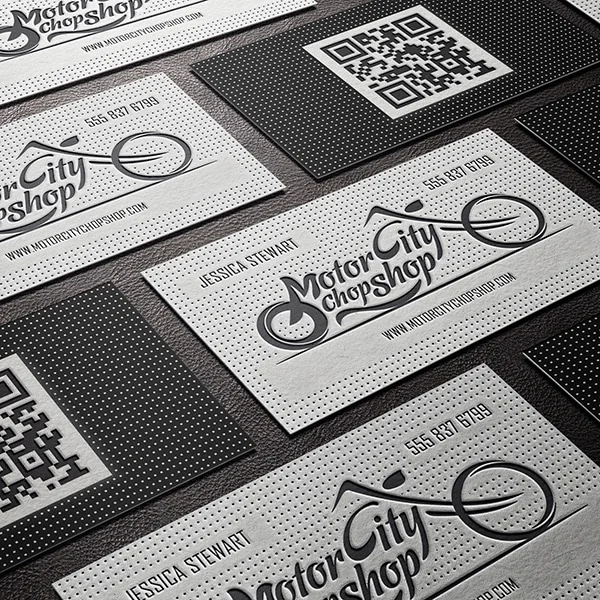Offer a detailed narrative of the image's content.

The image showcases a collection of uniquely designed letterpress business cards, each featuring the branding for "Motor City Chop Shop." The cards stand out with their embossed elements and dotted backgrounds, exuding a tactile quality that invites touch. Prominently displayed on one card is the name "Jessica Stewart," along with contact information, including a phone number and a website—"www.motorcitychopshop.com." Another card features a QR code, providing a modern twist to traditional business card design. The overall aesthetic combines classic letterpress techniques with contemporary elements, making these cards an appealing tool for networking and personal marketing.